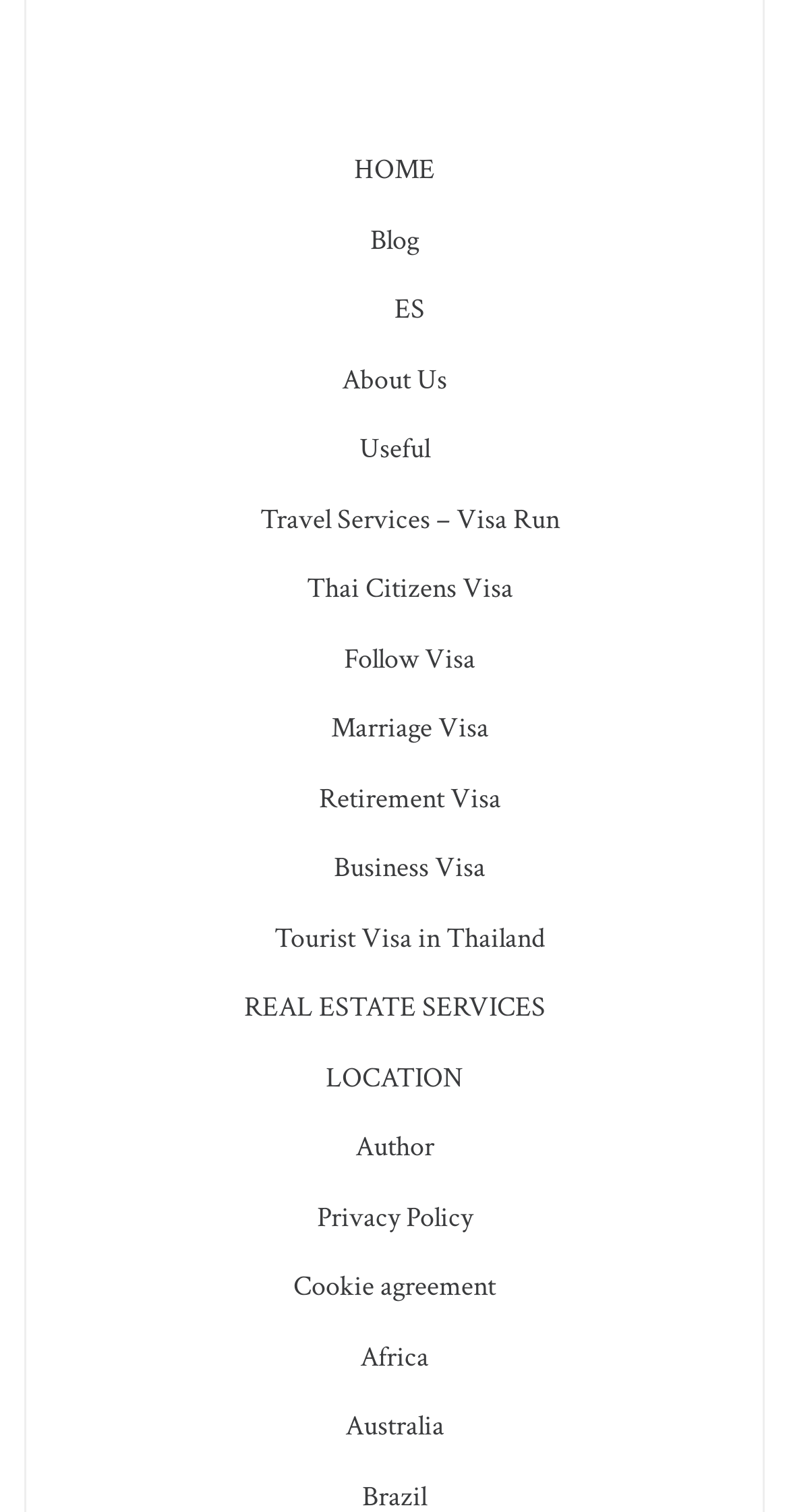Given the description Gaited Horses, predict the bounding box coordinates of the UI element. Ensure the coordinates are in the format (top-left x, top-left y, bottom-right x, bottom-right y) and all values are between 0 and 1.

None